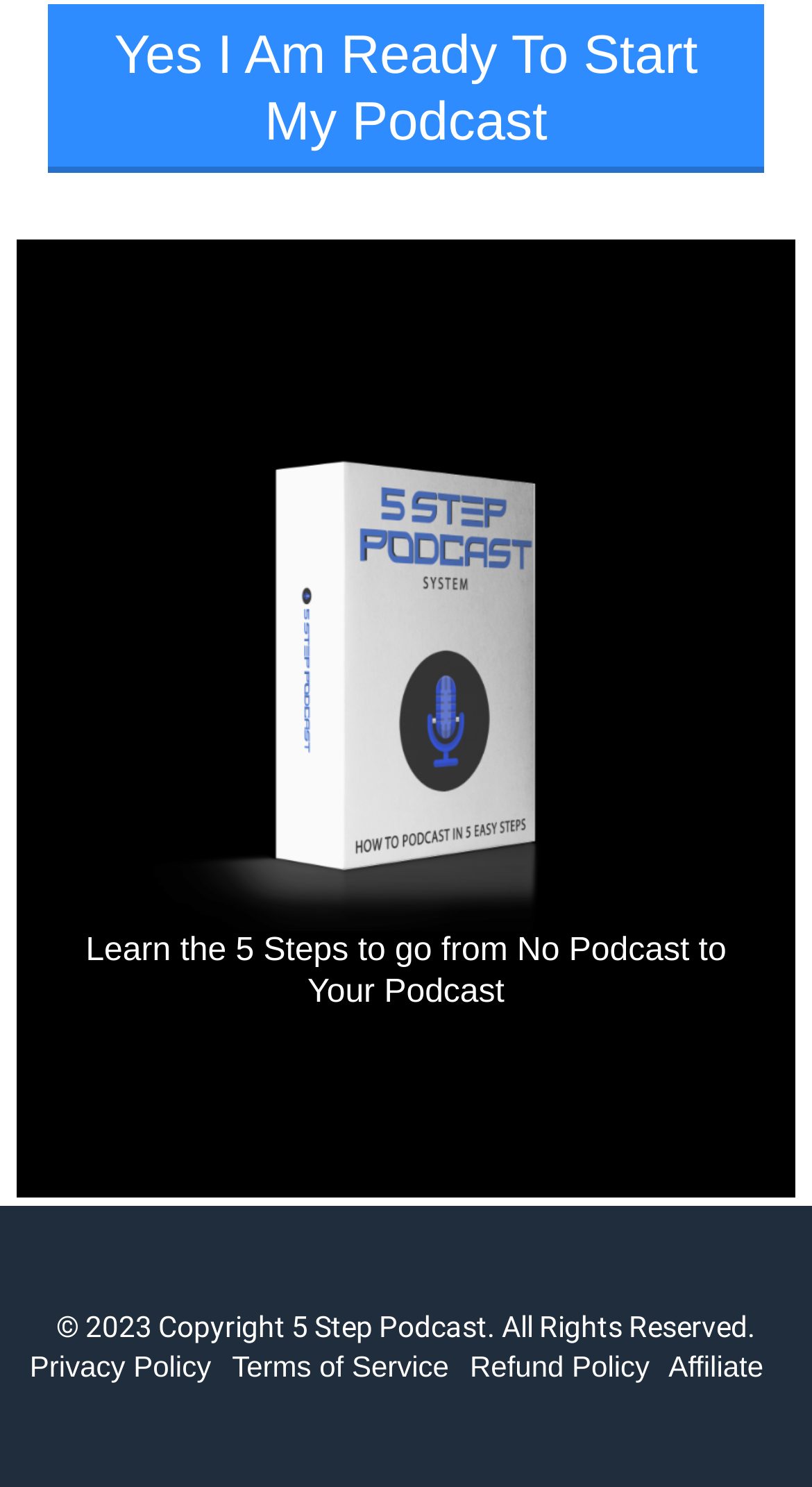Identify the bounding box coordinates necessary to click and complete the given instruction: "Check the Refund Policy".

[0.579, 0.908, 0.8, 0.932]